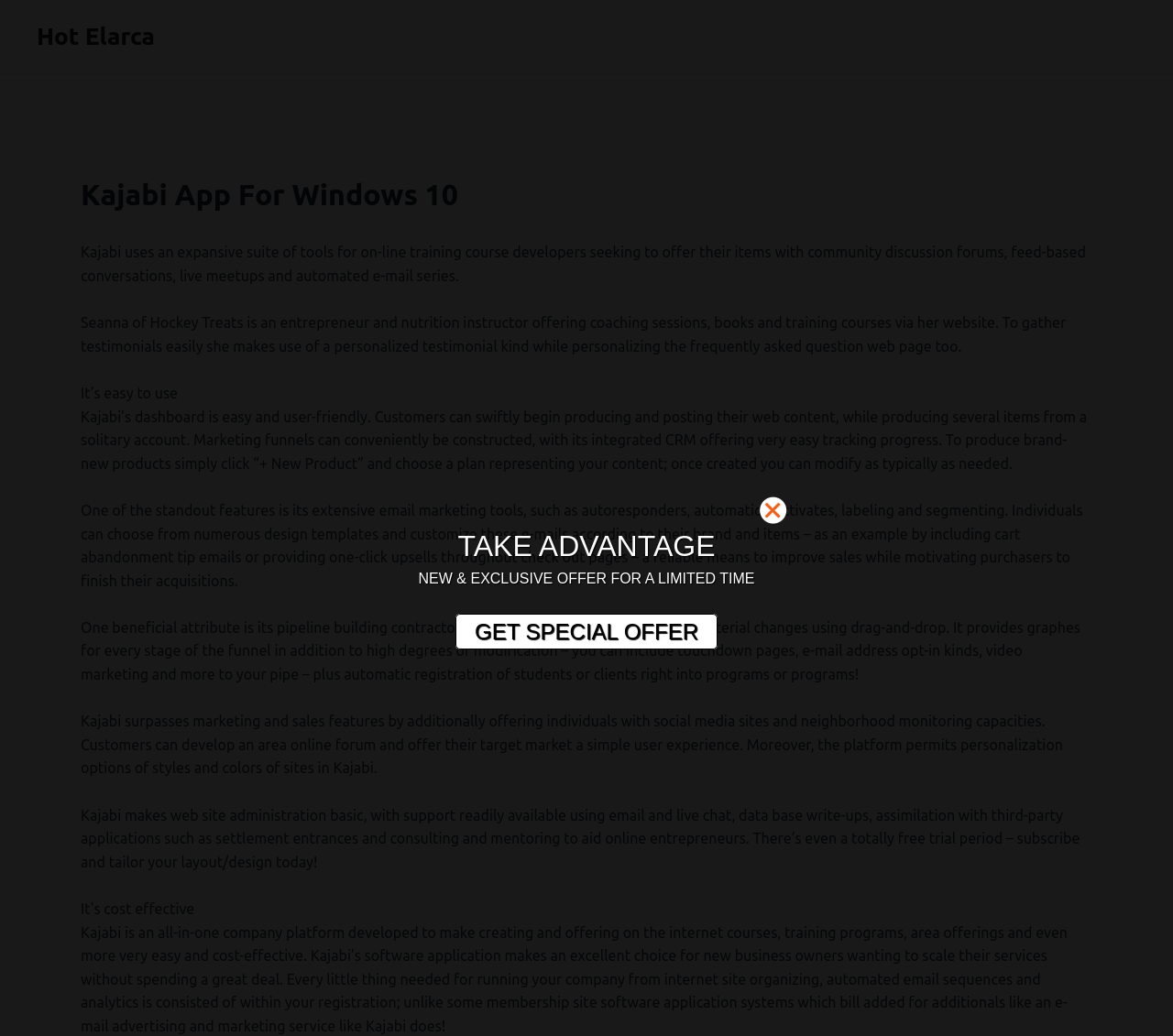From the webpage screenshot, predict the bounding box of the UI element that matches this description: "Hot Elarca".

[0.031, 0.022, 0.132, 0.048]